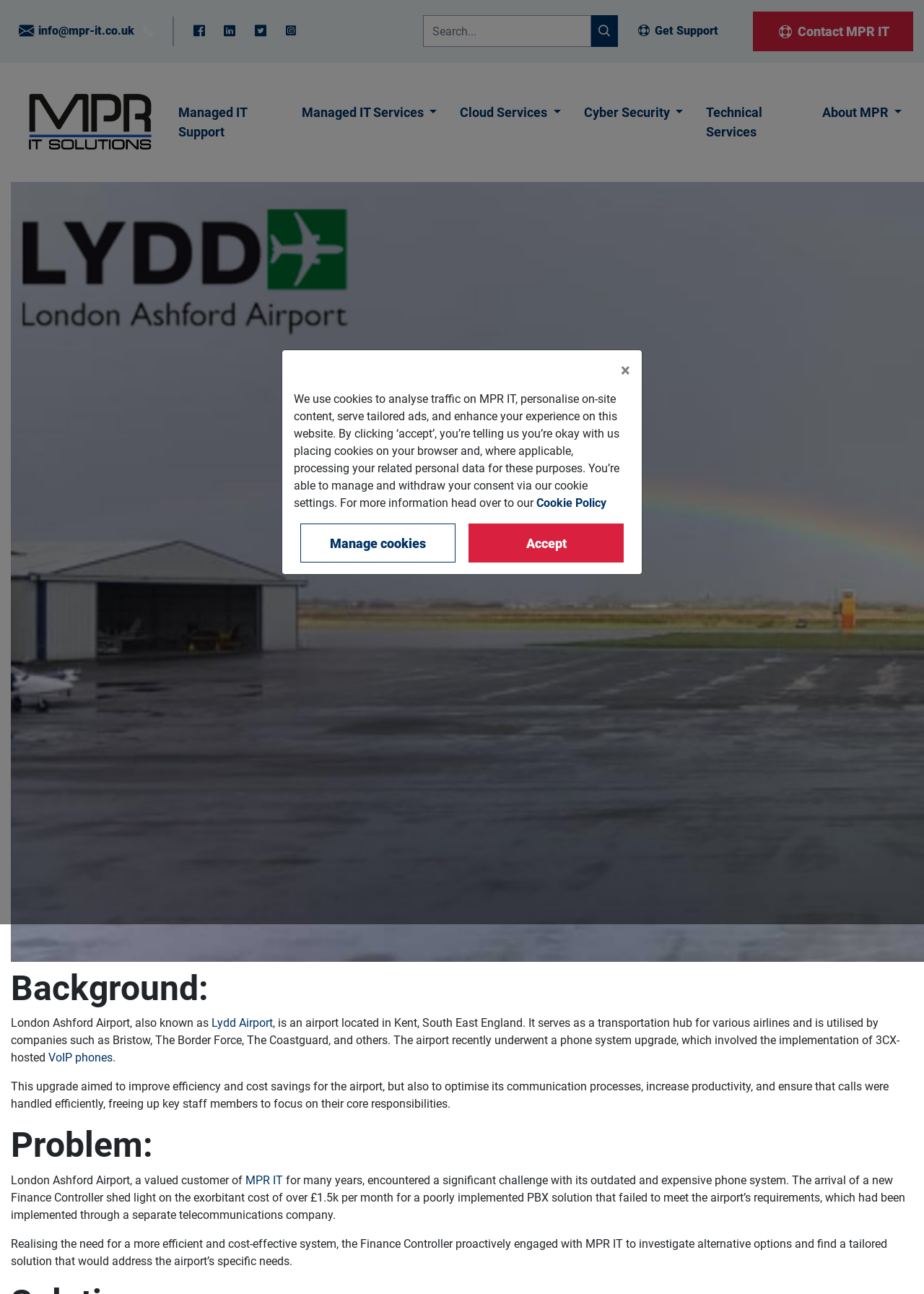Provide your answer in a single word or phrase: 
What is the cost of the poorly implemented PBX solution?

Over £1.5k per month